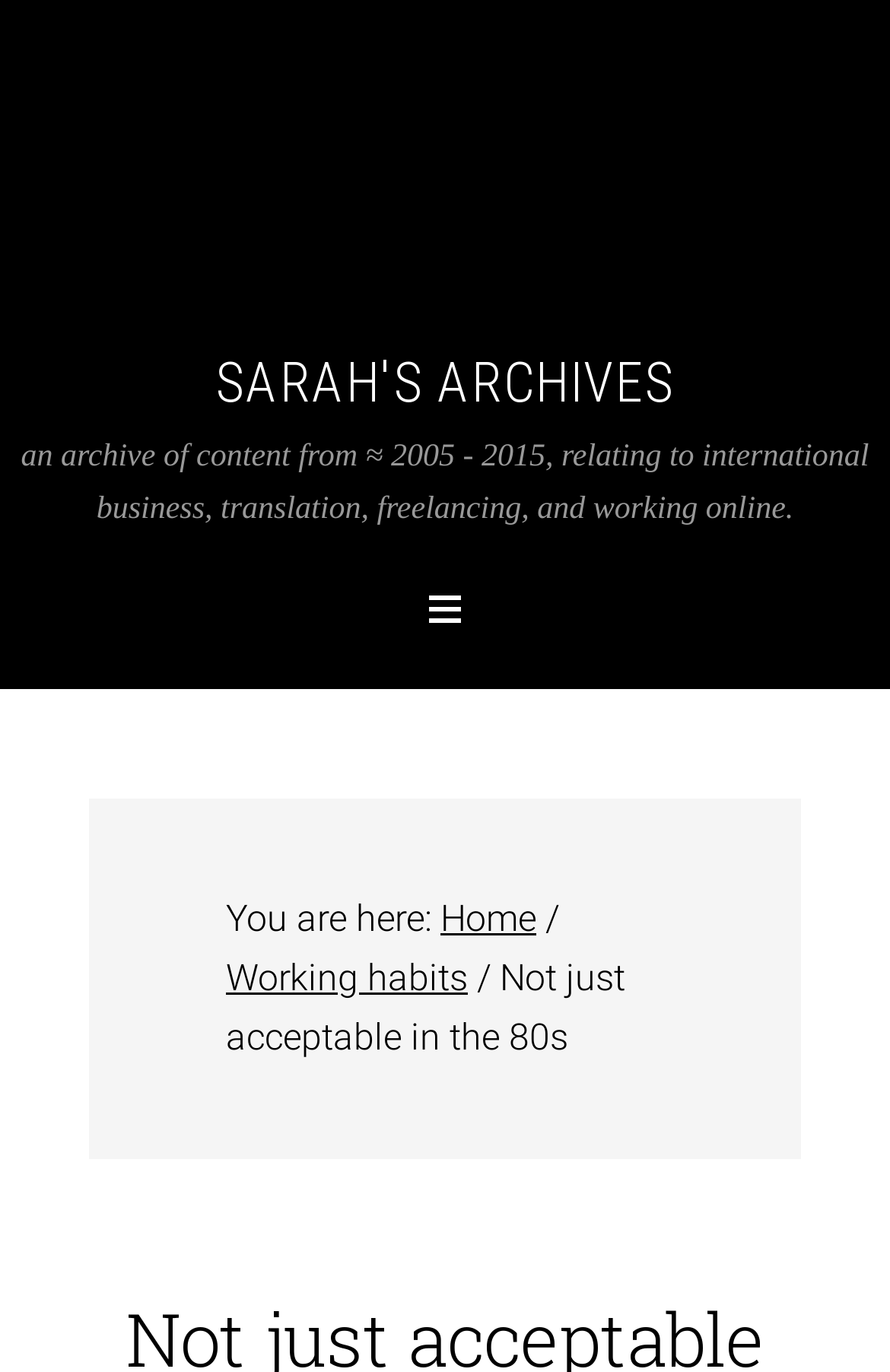Please determine the bounding box coordinates, formatted as (top-left x, top-left y, bottom-right x, bottom-right y), with all values as floating point numbers between 0 and 1. Identify the bounding box of the region described as: Home

[0.495, 0.653, 0.603, 0.684]